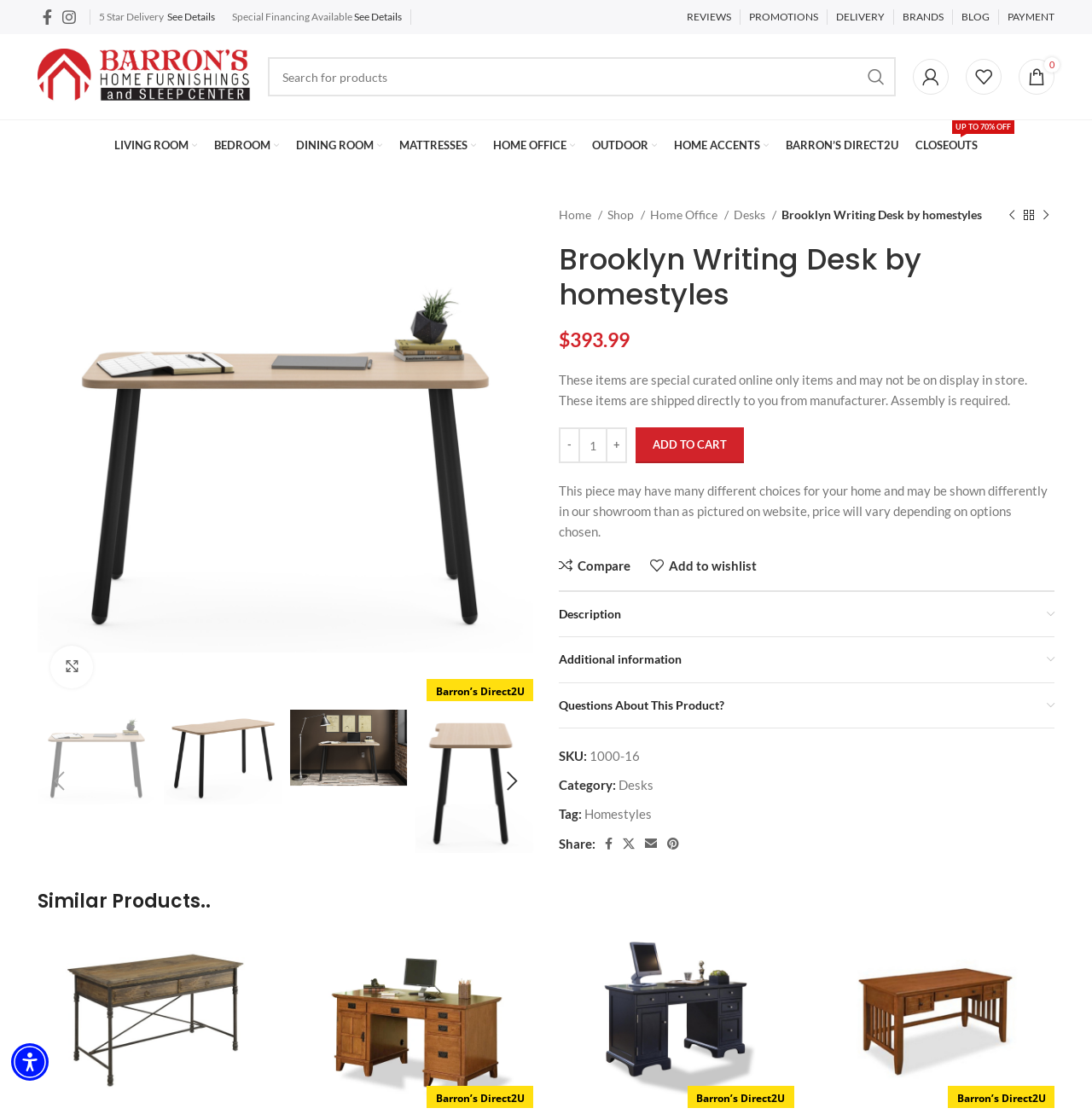Locate the bounding box of the UI element described by: "CloseoutsUp To 70% OFF" in the given webpage screenshot.

[0.838, 0.116, 0.895, 0.146]